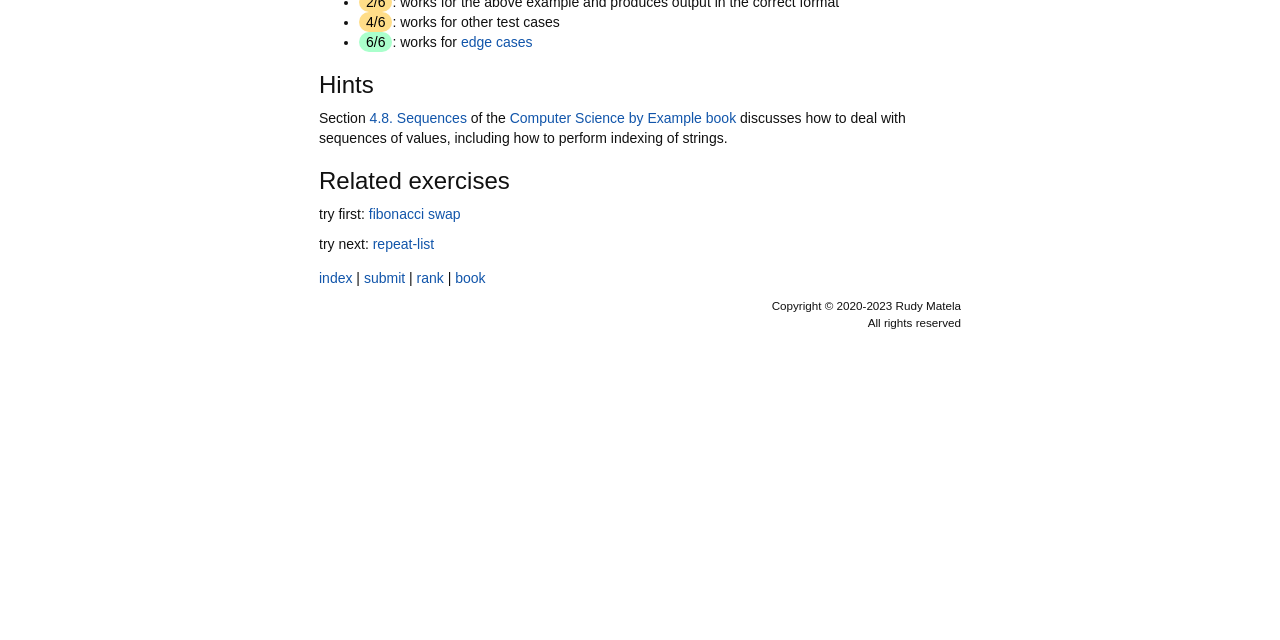Locate the UI element described as follows: "submit". Return the bounding box coordinates as four float numbers between 0 and 1 in the order [left, top, right, bottom].

[0.284, 0.422, 0.317, 0.447]